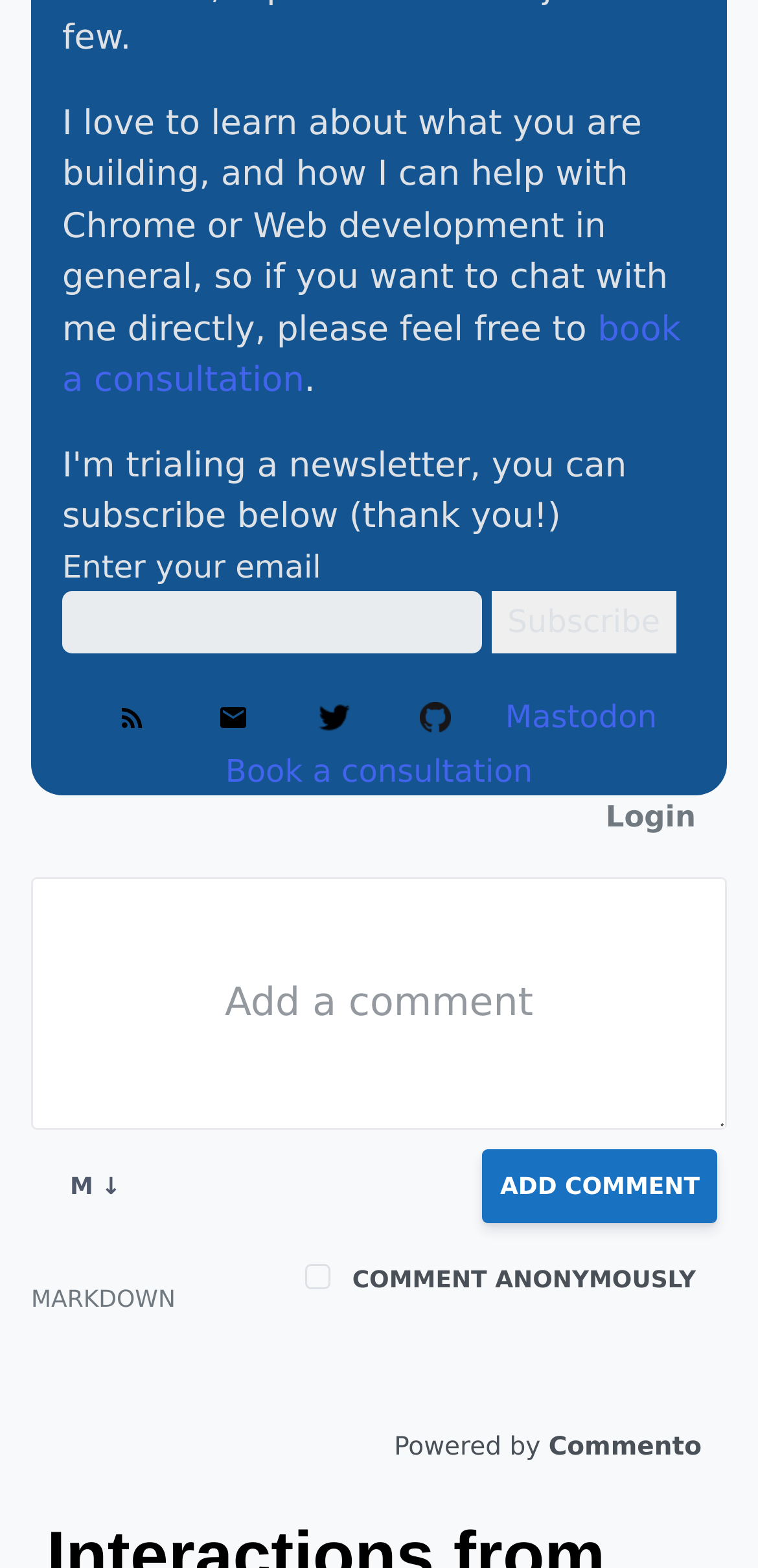Highlight the bounding box of the UI element that corresponds to this description: "parent_node: Enter your email name="email"".

[0.082, 0.377, 0.636, 0.416]